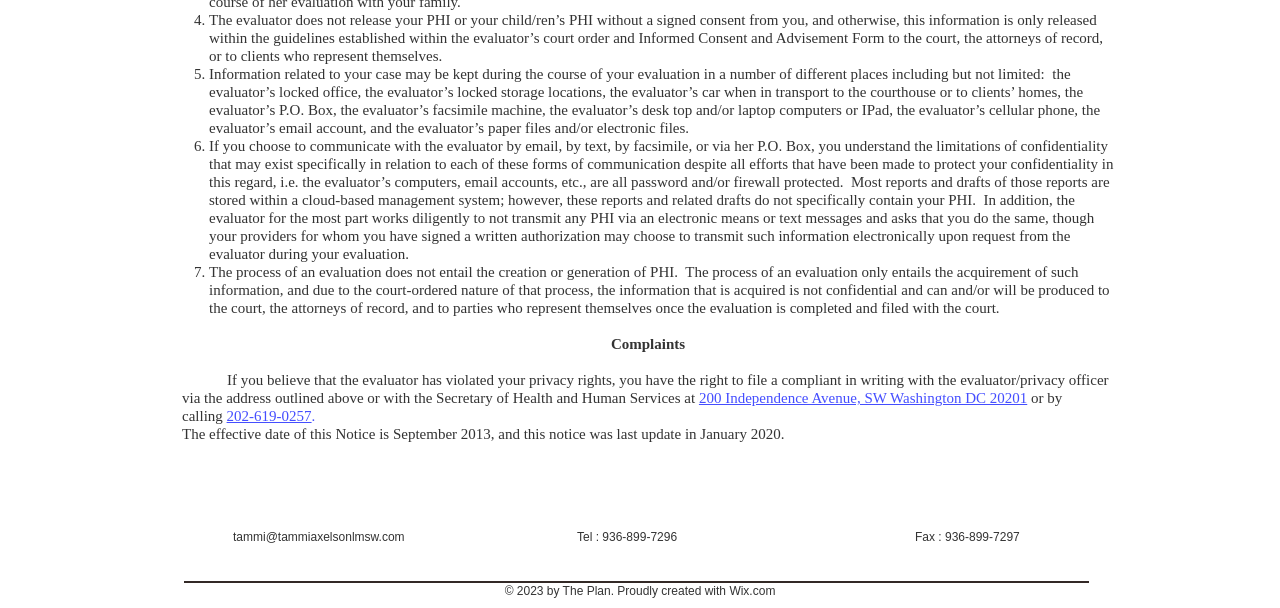What is the purpose of the evaluator?
Analyze the image and deliver a detailed answer to the question.

Based on the content of the webpage, it appears that the evaluator is responsible for conducting evaluations, as mentioned in the text 'The process of an evaluation does not entail the creation or generation of PHI.' This suggests that the evaluator's primary purpose is to evaluate individuals or cases.